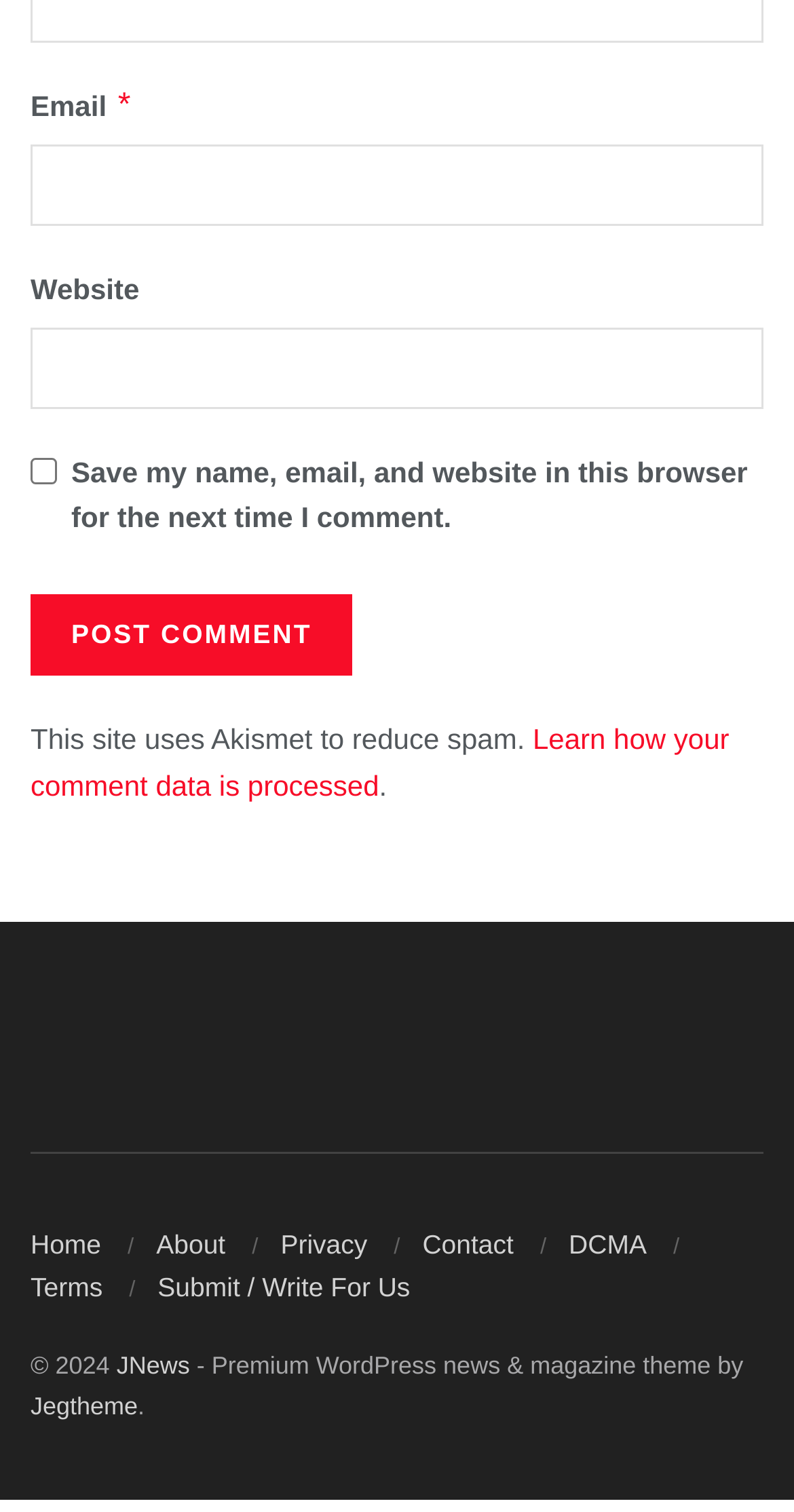Indicate the bounding box coordinates of the element that must be clicked to execute the instruction: "View Terms Of Use". The coordinates should be given as four float numbers between 0 and 1, i.e., [left, top, right, bottom].

None